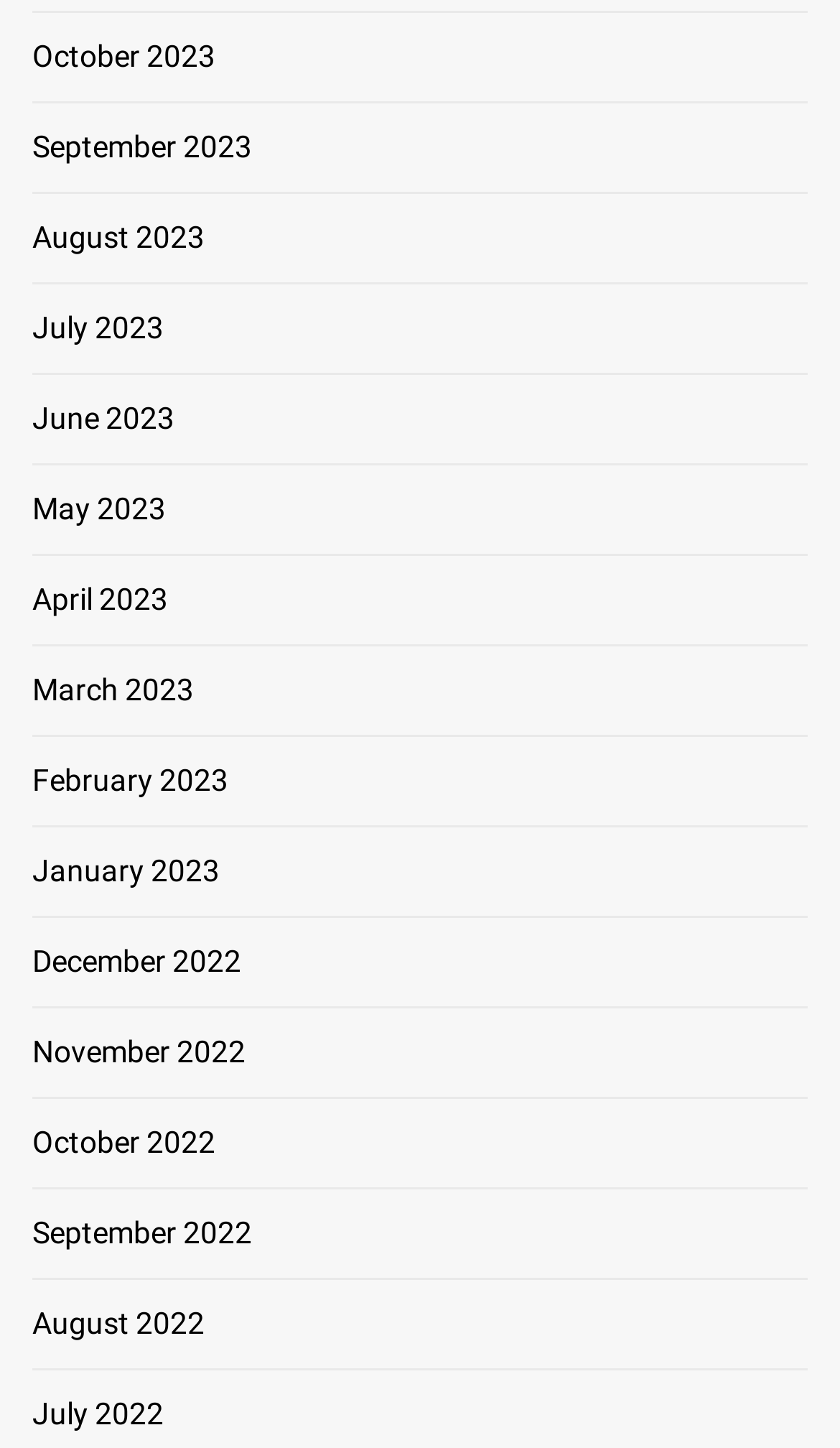How many links are there on the webpage?
Based on the visual details in the image, please answer the question thoroughly.

I counted the number of links on the webpage, each representing a month, starting from October 2023 to July 2022, which totals 15 links.